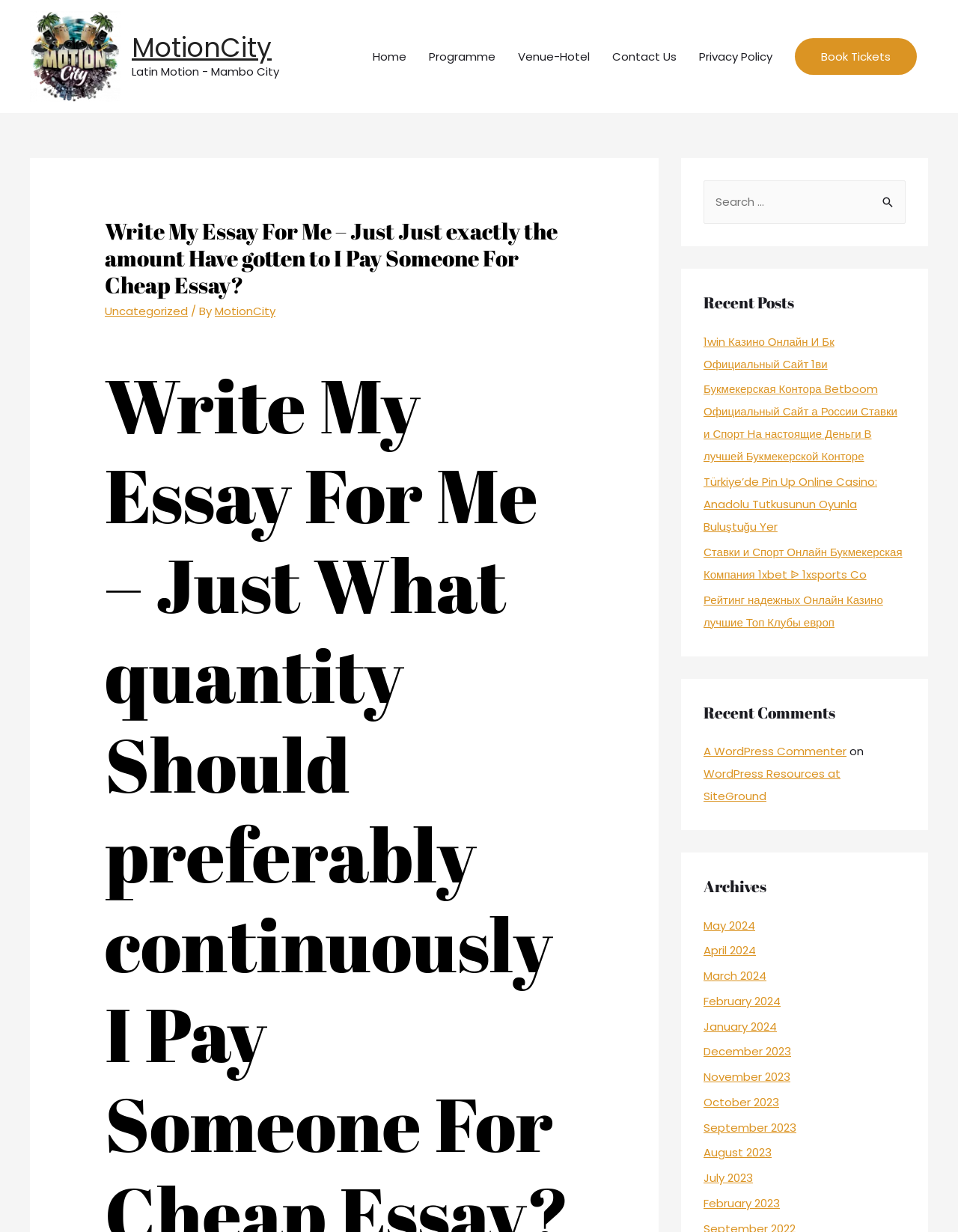Using the element description MotionCity, predict the bounding box coordinates for the UI element. Provide the coordinates in (top-left x, top-left y, bottom-right x, bottom-right y) format with values ranging from 0 to 1.

[0.138, 0.024, 0.284, 0.054]